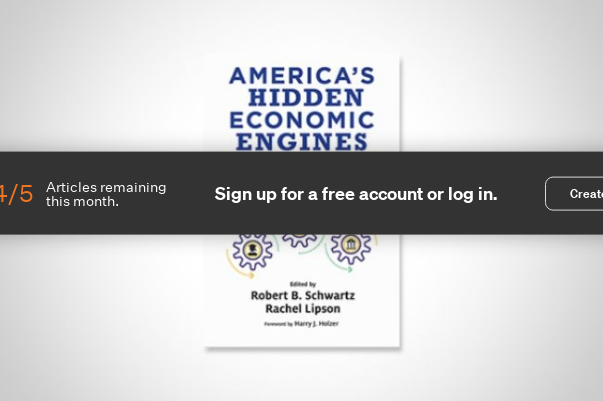What is the background color of the book cover?
Please interpret the details in the image and answer the question thoroughly.

According to the caption, the book cover features bold blue lettering standing out against a white background, indicating that the background color of the book cover is white.